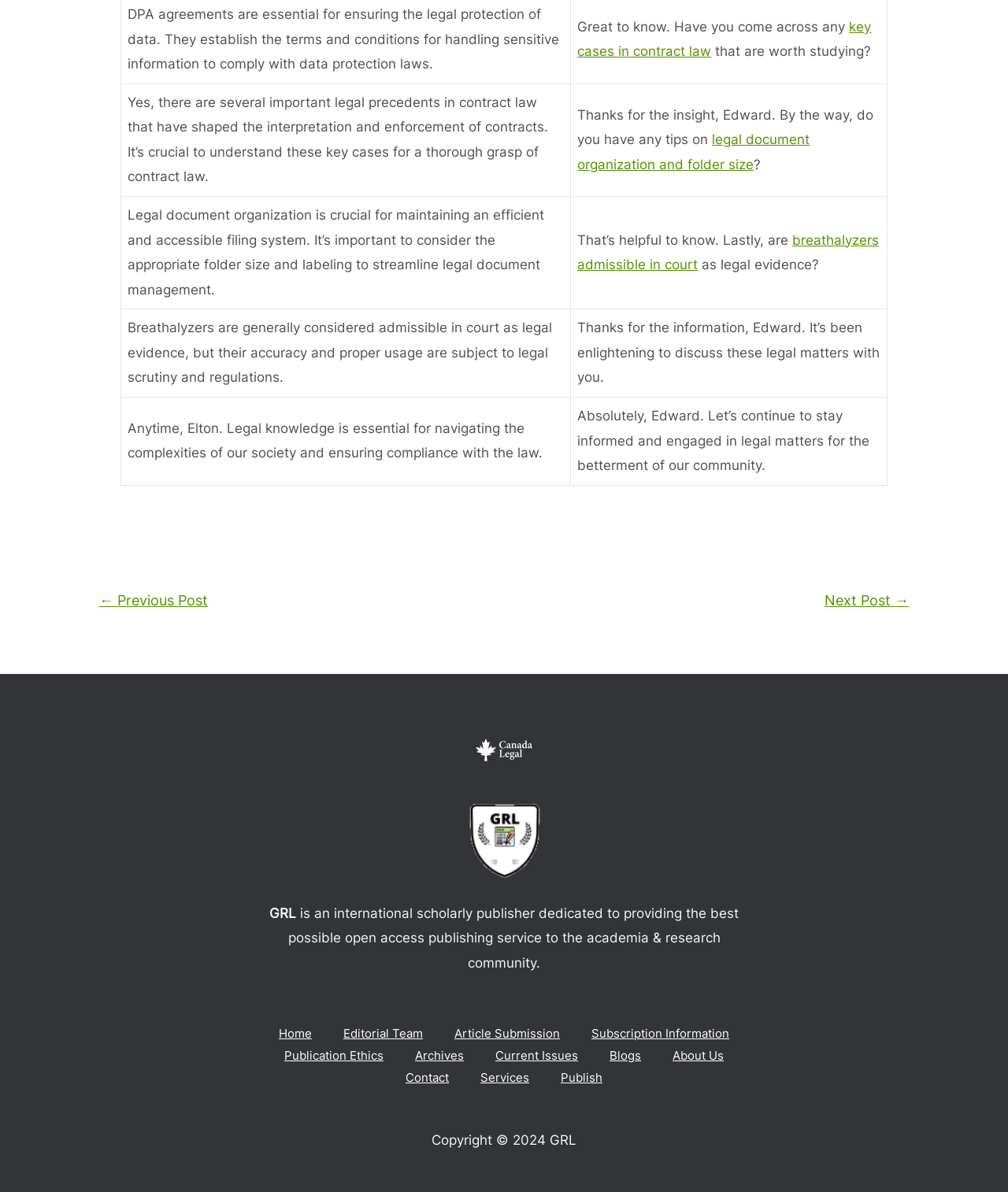Determine the bounding box coordinates of the clickable area required to perform the following instruction: "Read about 'breathalyzers admissible in court'". The coordinates should be represented as four float numbers between 0 and 1: [left, top, right, bottom].

[0.573, 0.195, 0.872, 0.229]